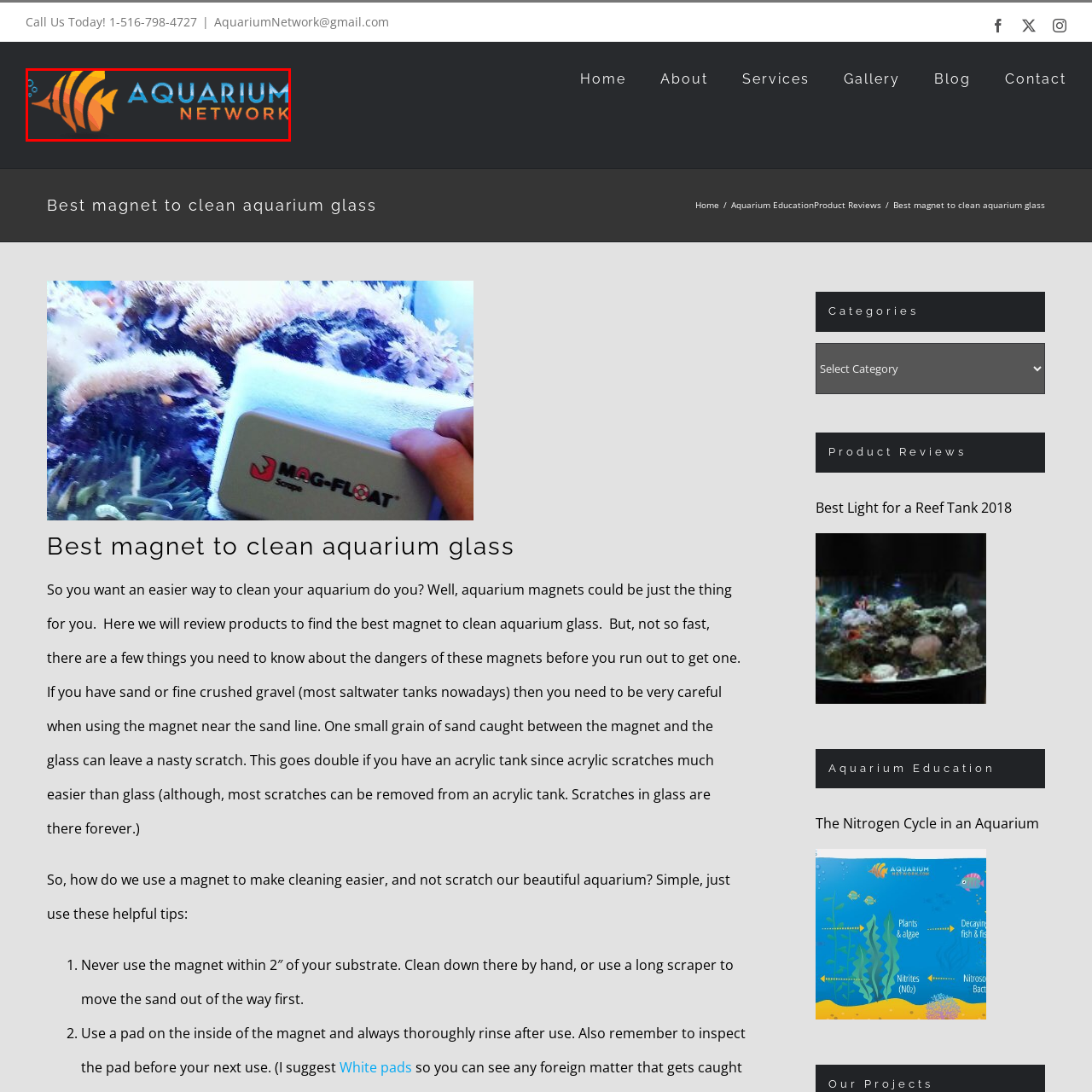Focus on the image surrounded by the red bounding box, please answer the following question using a single word or phrase: What is the font style of the text 'AQUARIUM'?

modern